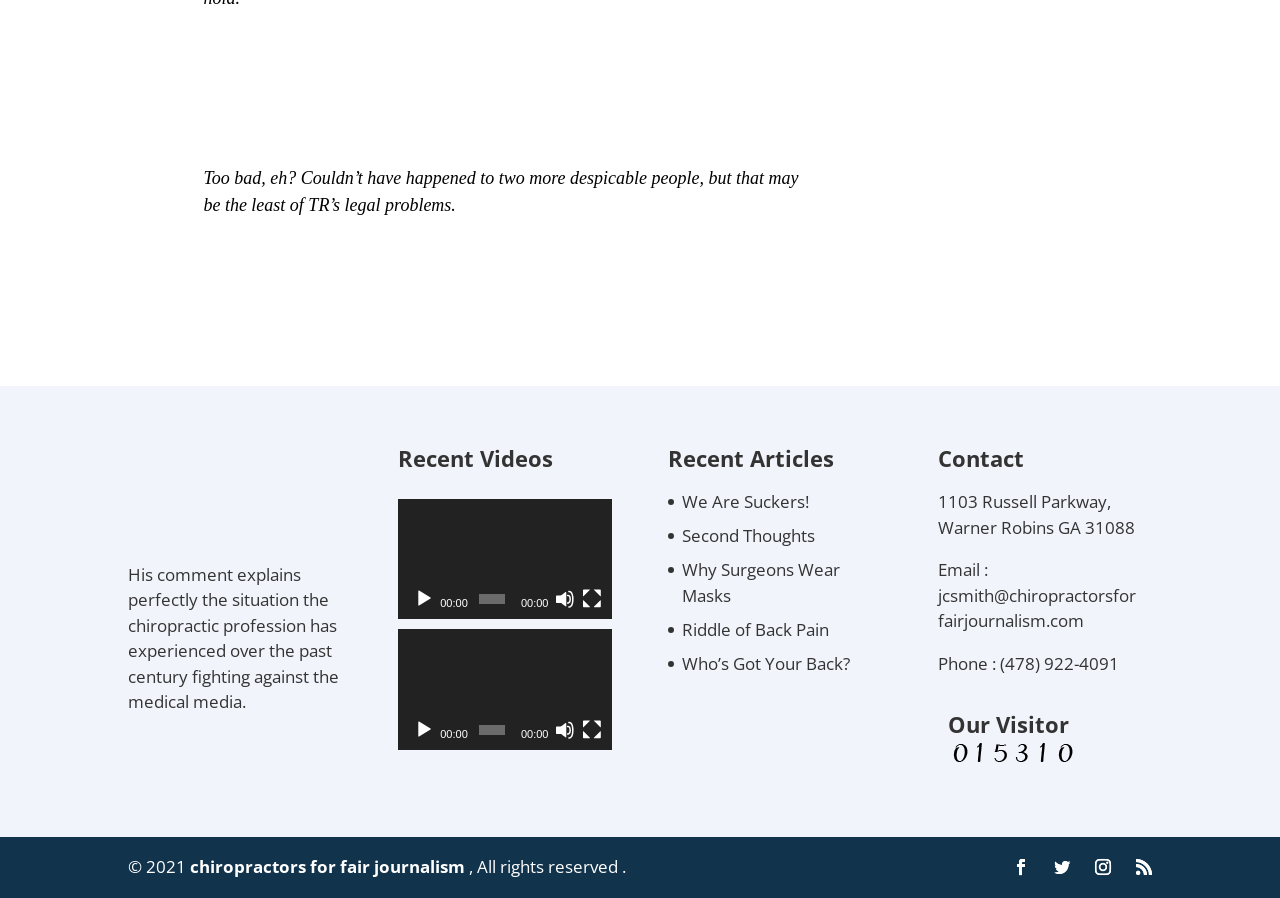Given the element description, predict the bounding box coordinates in the format (top-left x, top-left y, bottom-right x, bottom-right y), using floating point numbers between 0 and 1: Why Surgeons Wear Masks

[0.533, 0.622, 0.656, 0.676]